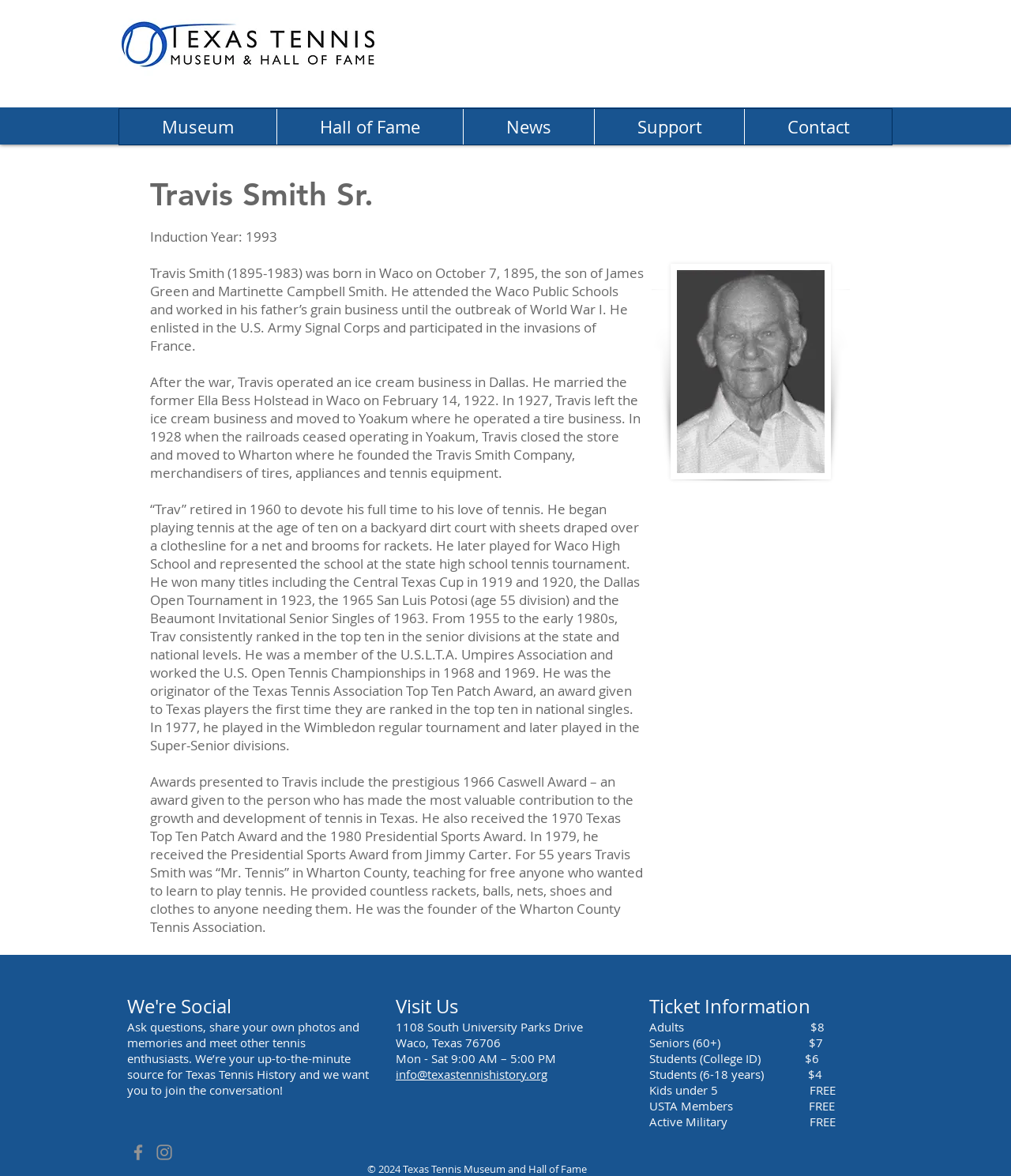Identify the bounding box coordinates of the section to be clicked to complete the task described by the following instruction: "Visit the Facebook page". The coordinates should be four float numbers between 0 and 1, formatted as [left, top, right, bottom].

[0.127, 0.971, 0.147, 0.989]